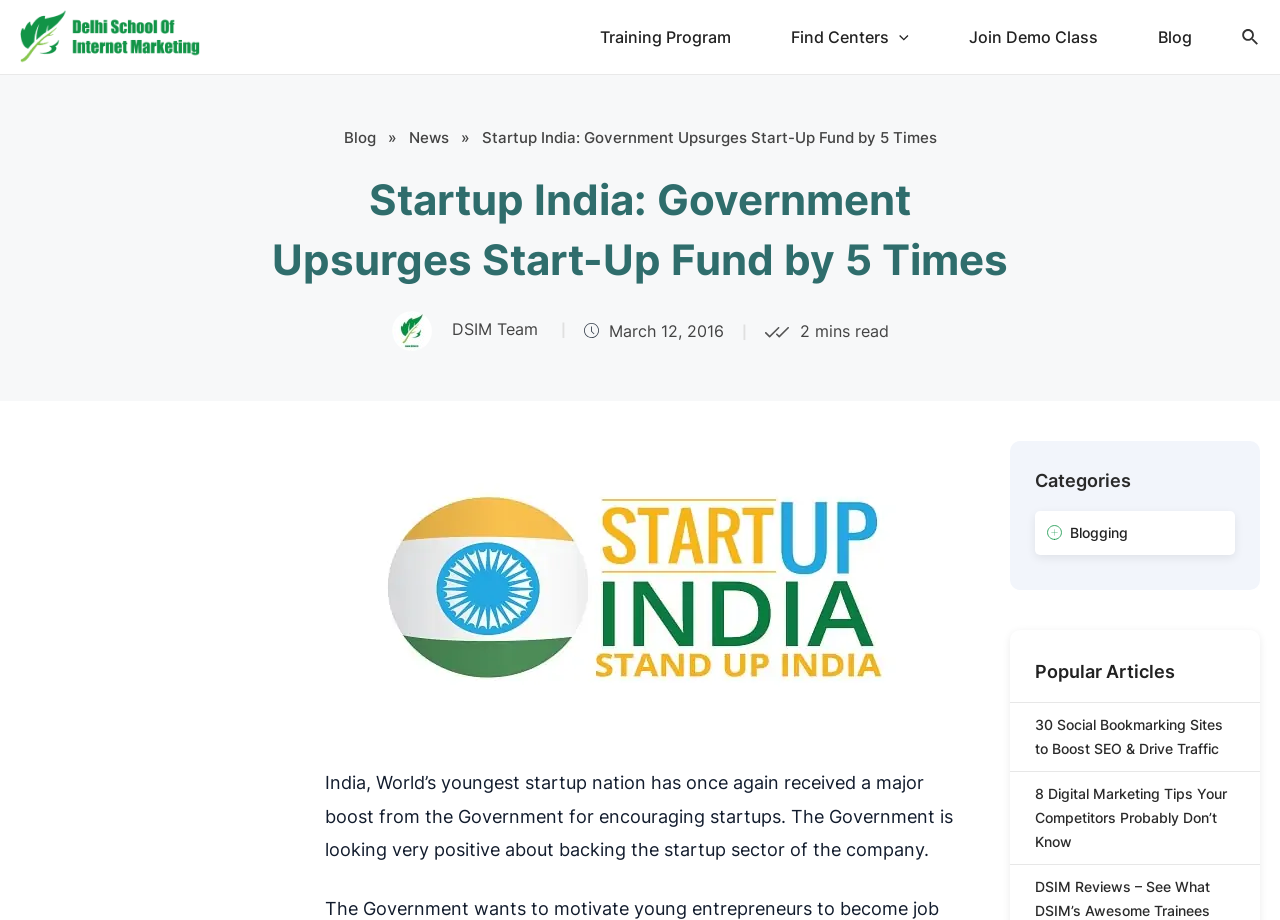Could you determine the bounding box coordinates of the clickable element to complete the instruction: "Navigate to Training Program"? Provide the coordinates as four float numbers between 0 and 1, i.e., [left, top, right, bottom].

[0.445, 0.013, 0.595, 0.067]